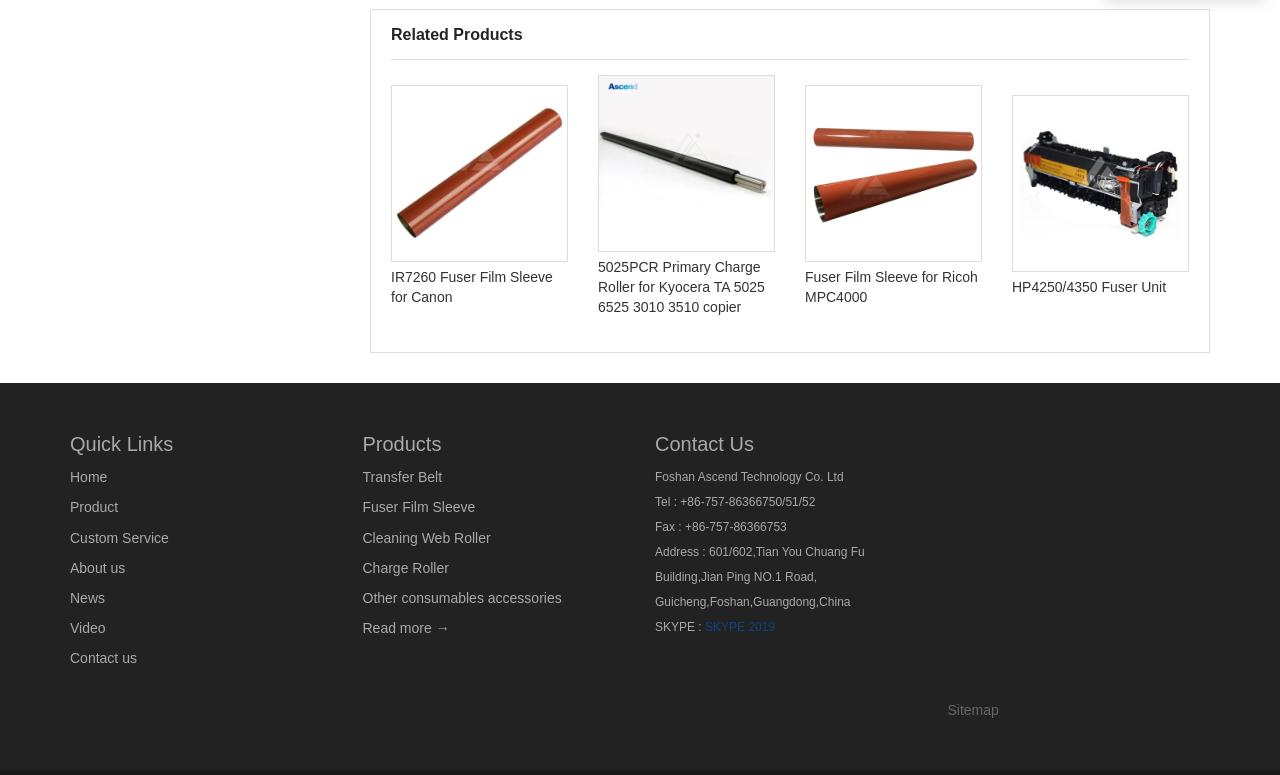What is the company name mentioned on the webpage?
Based on the screenshot, answer the question with a single word or phrase.

Foshan Ascend Technology Co. Ltd